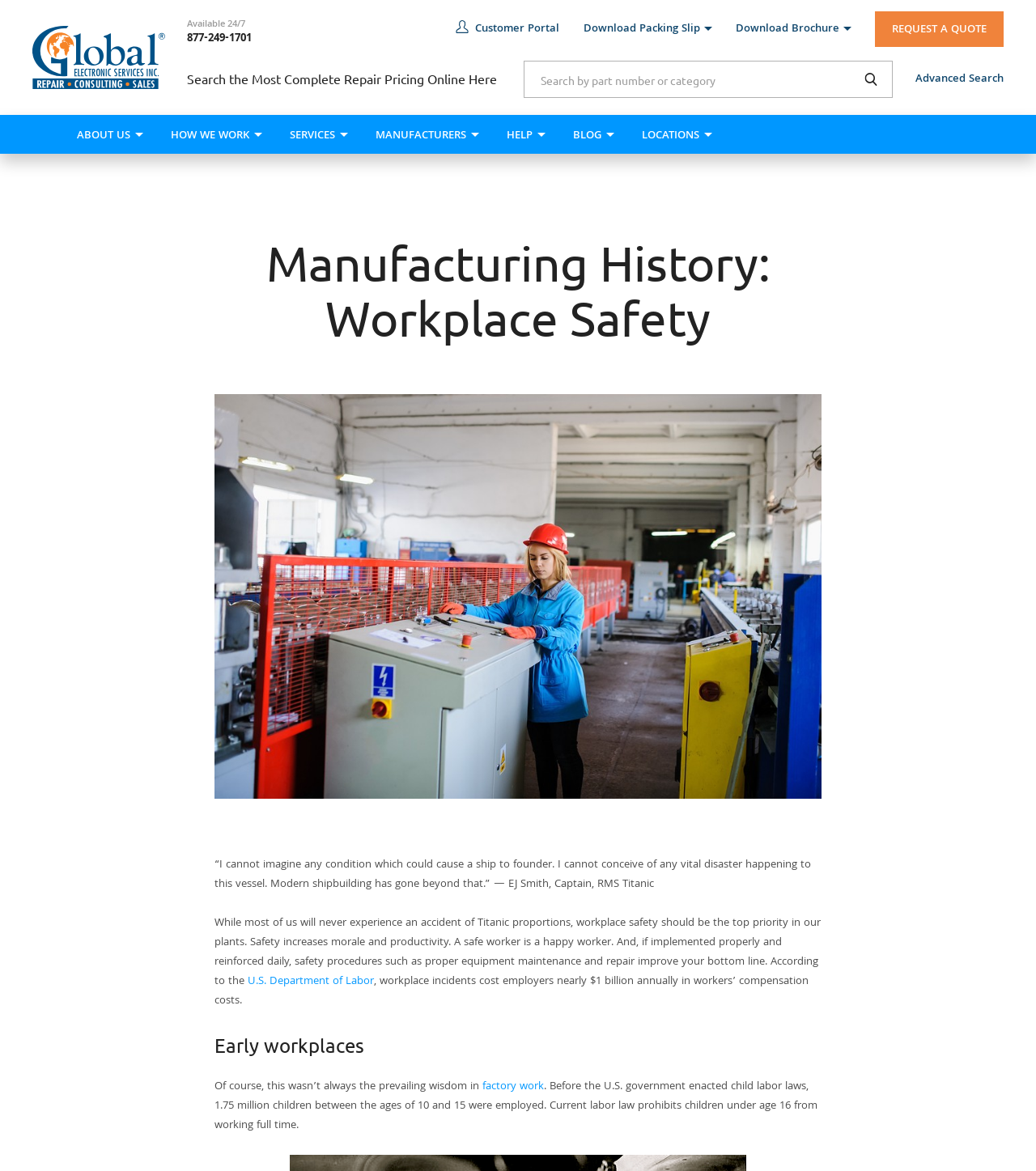Show the bounding box coordinates for the HTML element as described: "Download Packing Slip".

[0.563, 0.02, 0.687, 0.03]